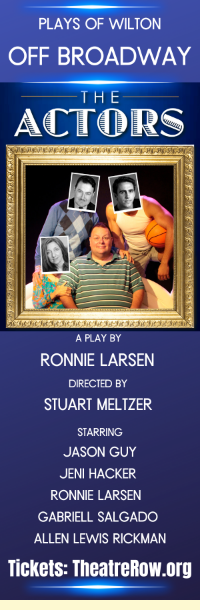Where can viewers purchase tickets for the play?
Refer to the image and give a detailed response to the question.

The answer can be found in the caption where it states 'At the bottom, a clear call to action urges viewers to purchase tickets, directing them to TheatreRow.org, enhancing accessibility for interested audience members.' This information is provided to facilitate ticket sales and make it easy for viewers to attend the play.